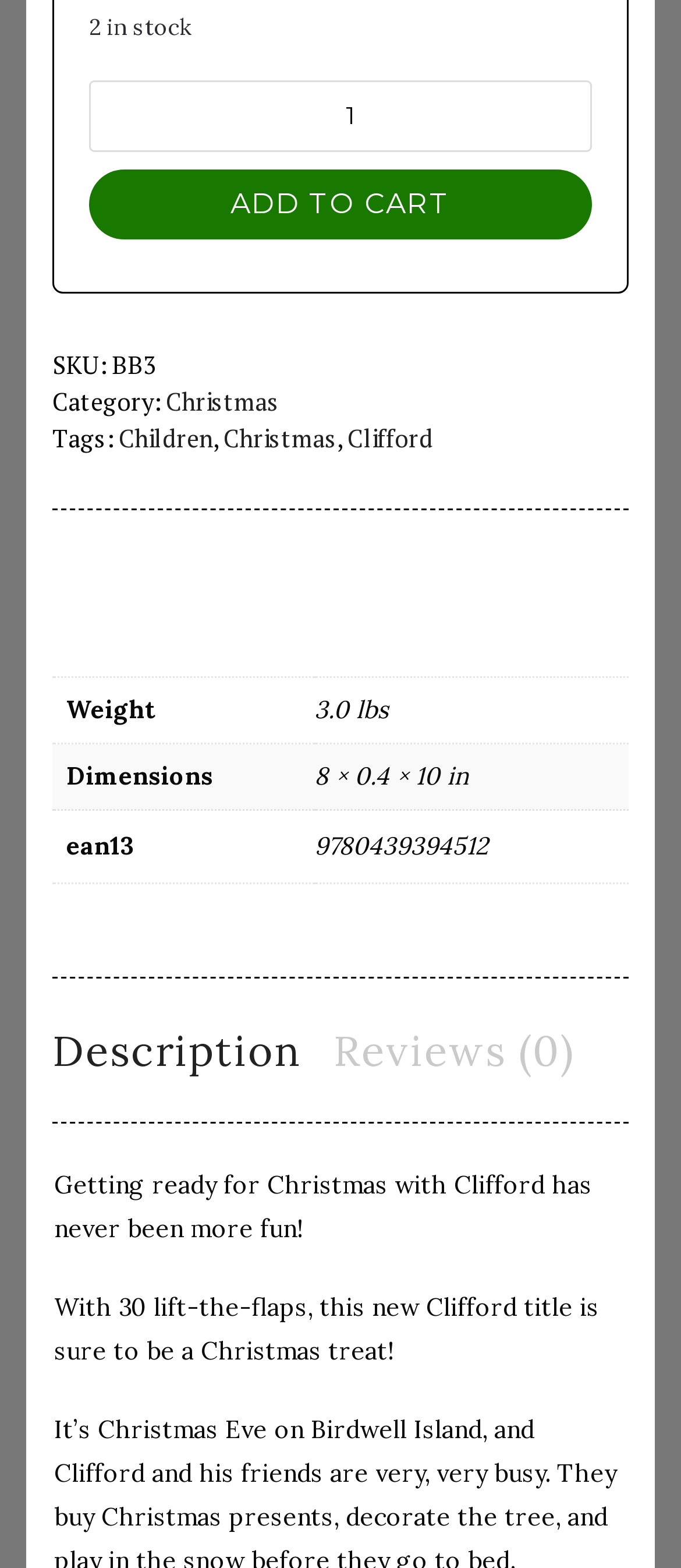Pinpoint the bounding box coordinates of the element to be clicked to execute the instruction: "Read book description".

[0.079, 0.746, 0.869, 0.794]